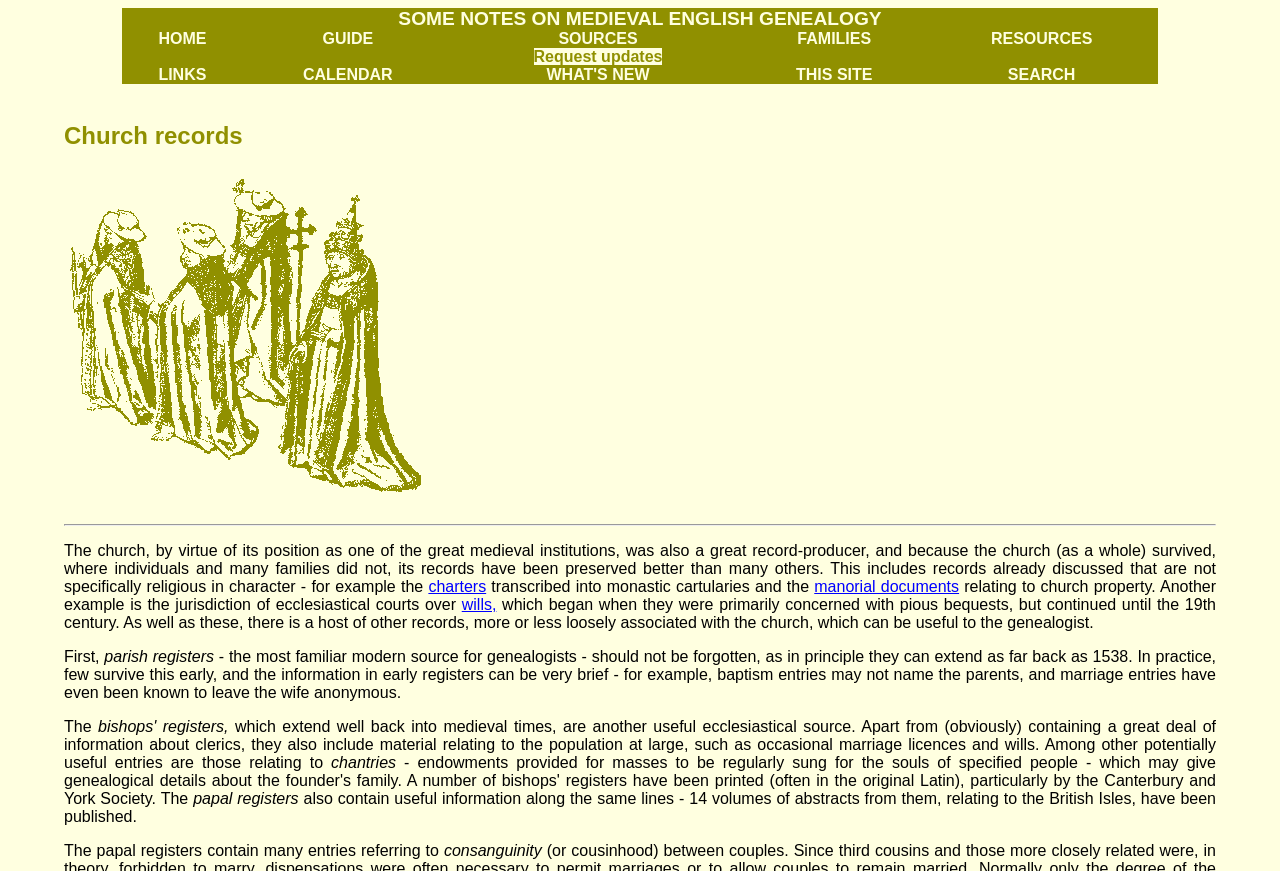Show the bounding box coordinates for the element that needs to be clicked to execute the following instruction: "Click on the LINKS link". Provide the coordinates in the form of four float numbers between 0 and 1, i.e., [left, top, right, bottom].

[0.124, 0.076, 0.161, 0.095]